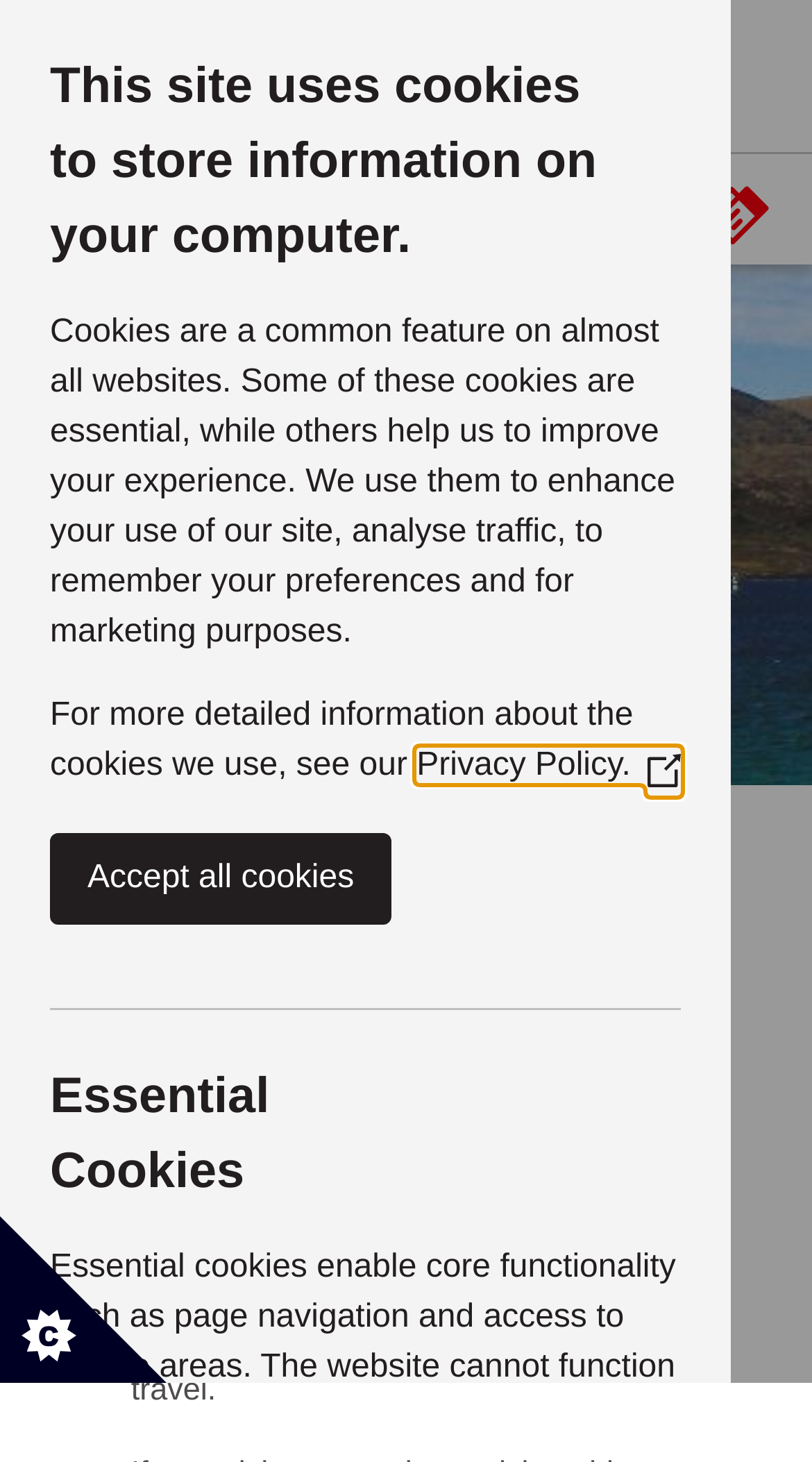Reply to the question with a brief word or phrase: What is the purpose of the 'Set cookie preferences' button?

To set cookie preferences